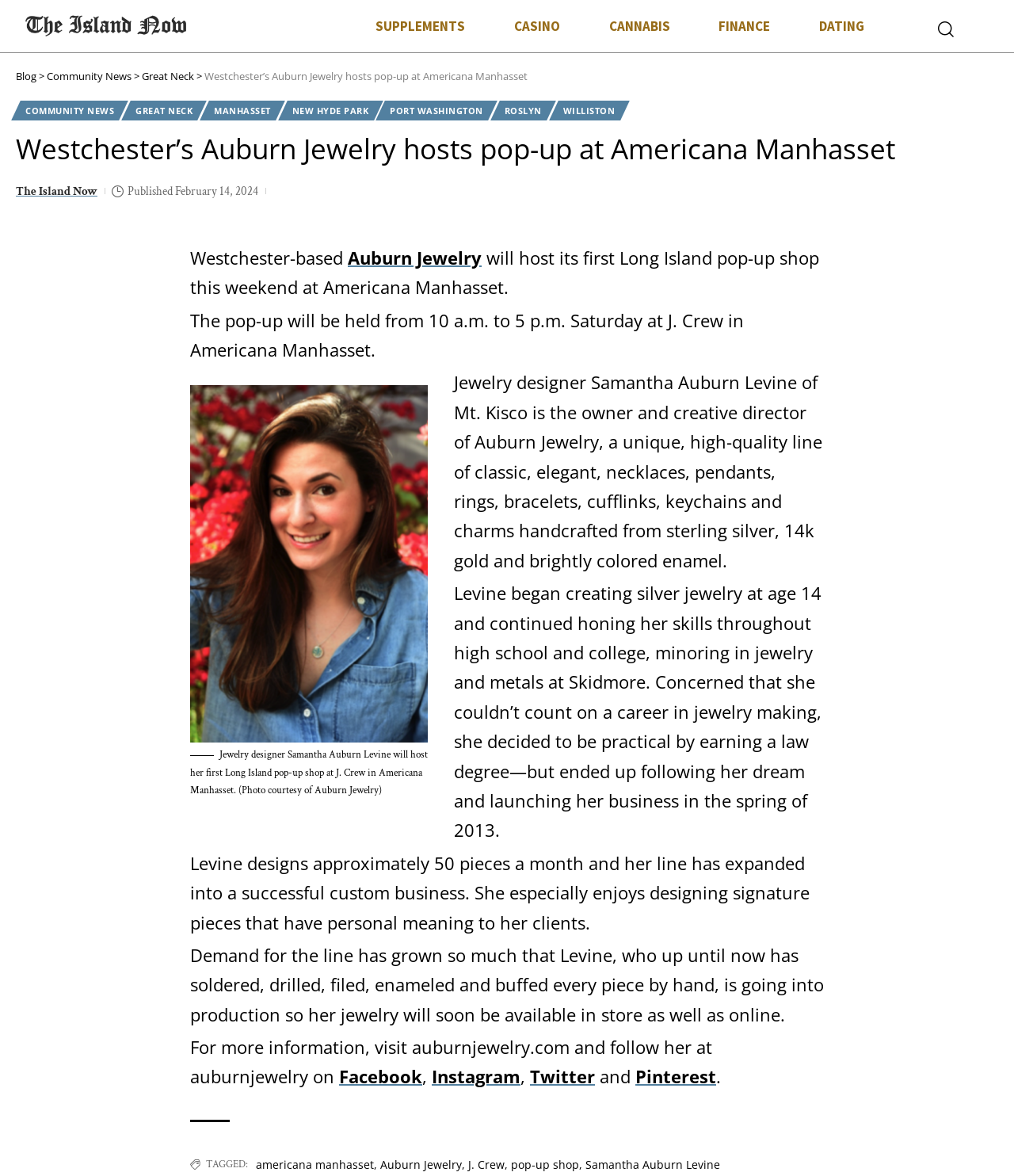Using the information shown in the image, answer the question with as much detail as possible: What is the name of the website where you can find more information about Auburn Jewelry?

I found the answer by reading the article, which mentions that 'For more information, visit auburnjewelry.com and follow her at auburnjewelry on...'.